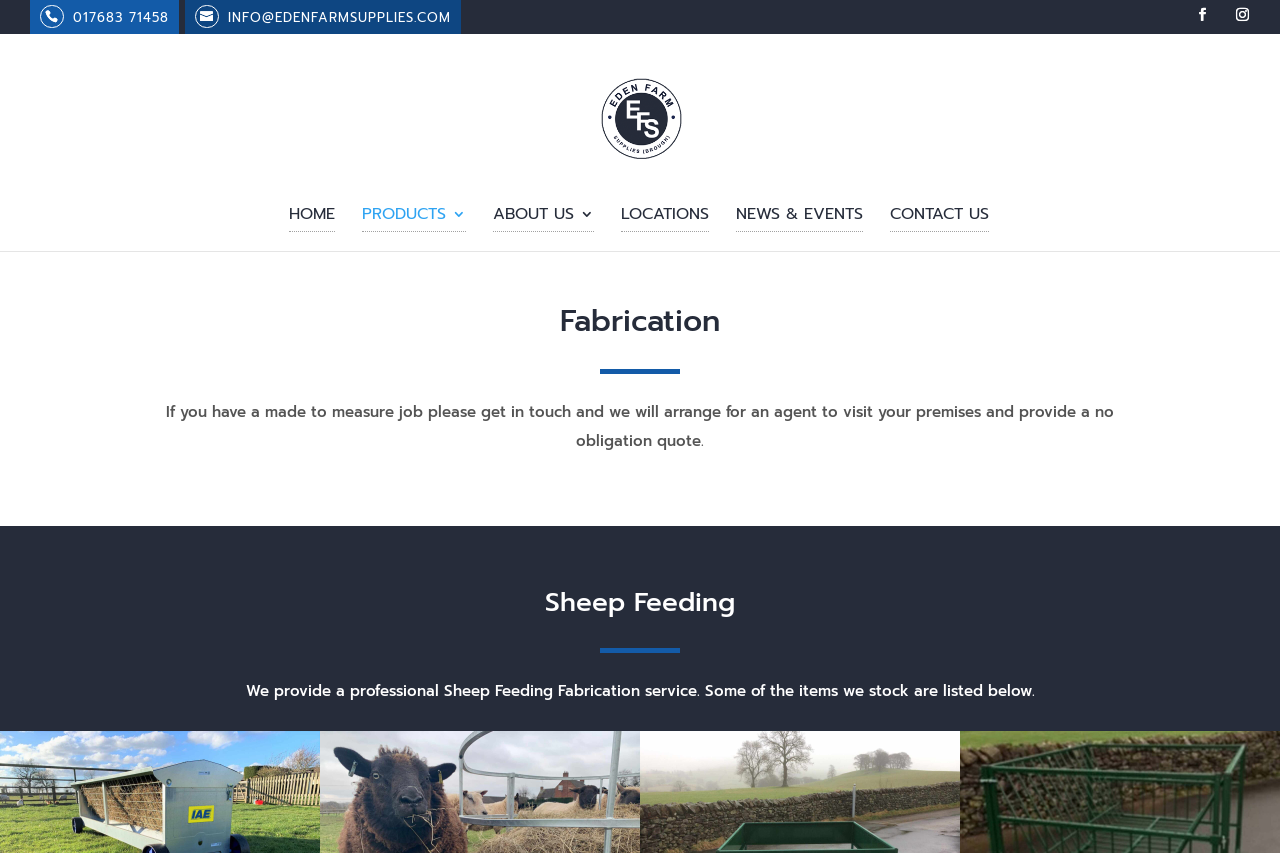What is one of the items fabricated by Eden Farm Supplies for sheep feeding?
From the screenshot, supply a one-word or short-phrase answer.

Not specified